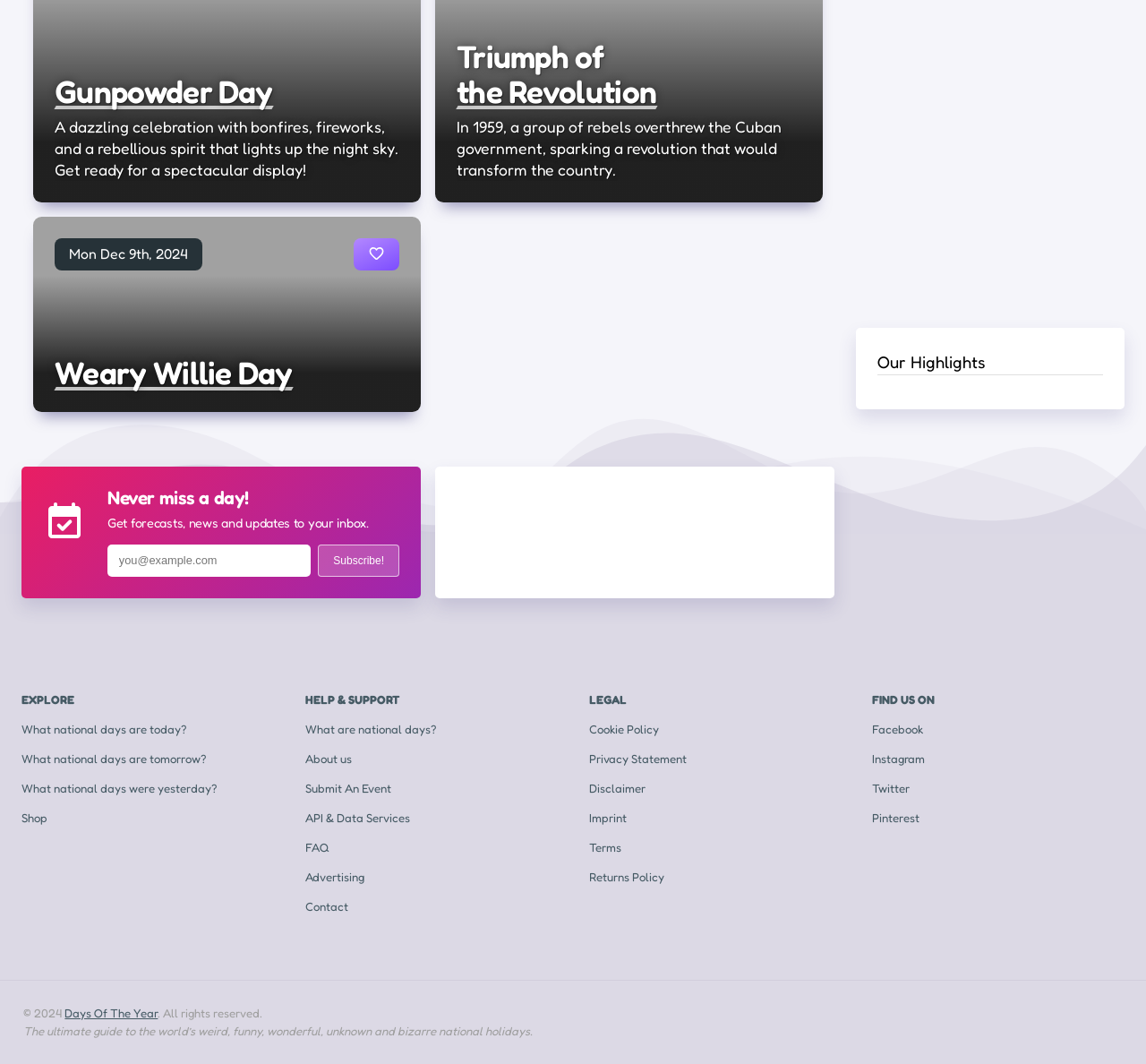Identify the bounding box coordinates for the element you need to click to achieve the following task: "Subscribe to the newsletter". The coordinates must be four float values ranging from 0 to 1, formatted as [left, top, right, bottom].

[0.094, 0.511, 0.271, 0.542]